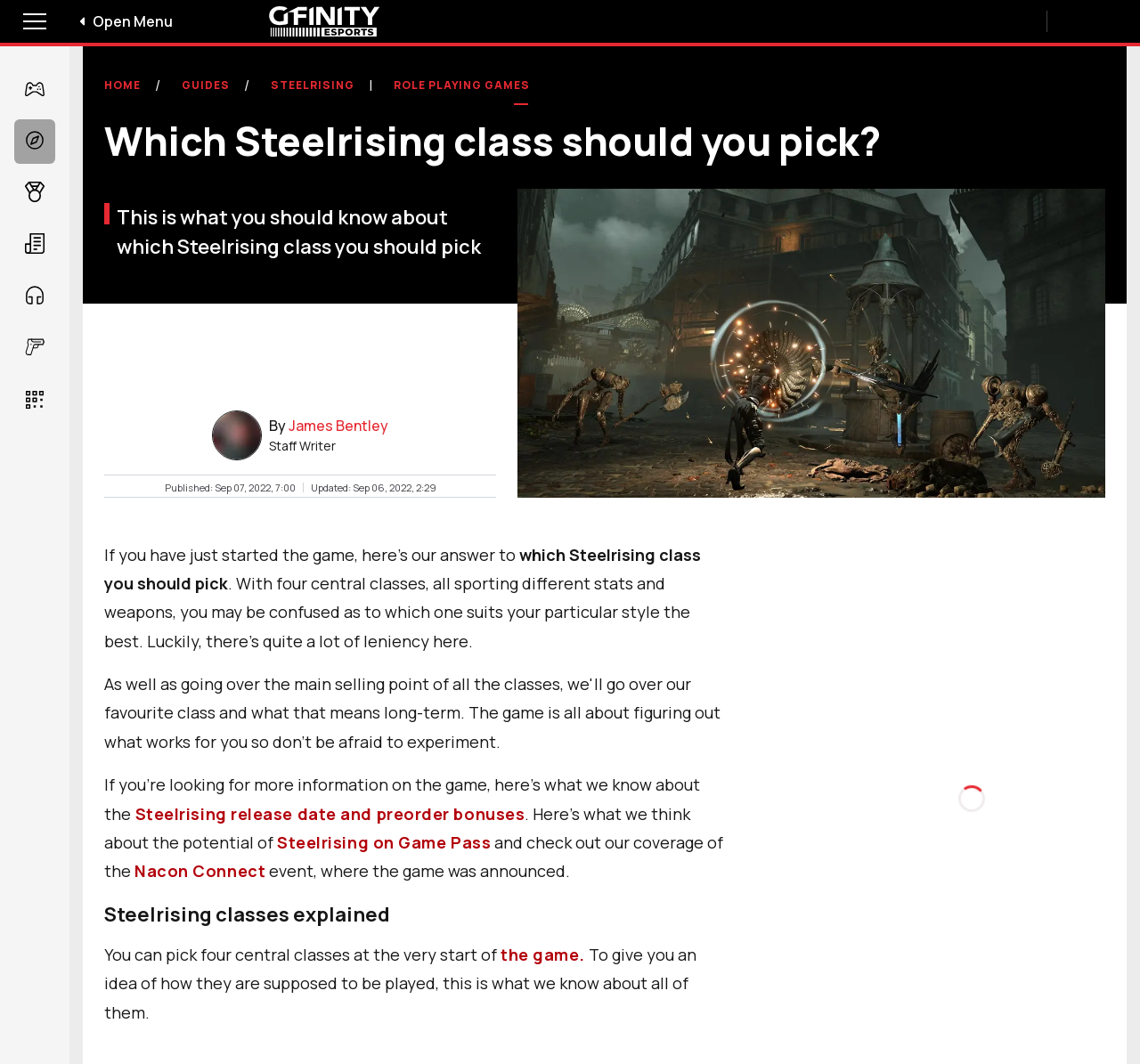Identify the bounding box coordinates for the UI element described as follows: "Nacon Connect". Ensure the coordinates are four float numbers between 0 and 1, formatted as [left, top, right, bottom].

[0.118, 0.809, 0.233, 0.829]